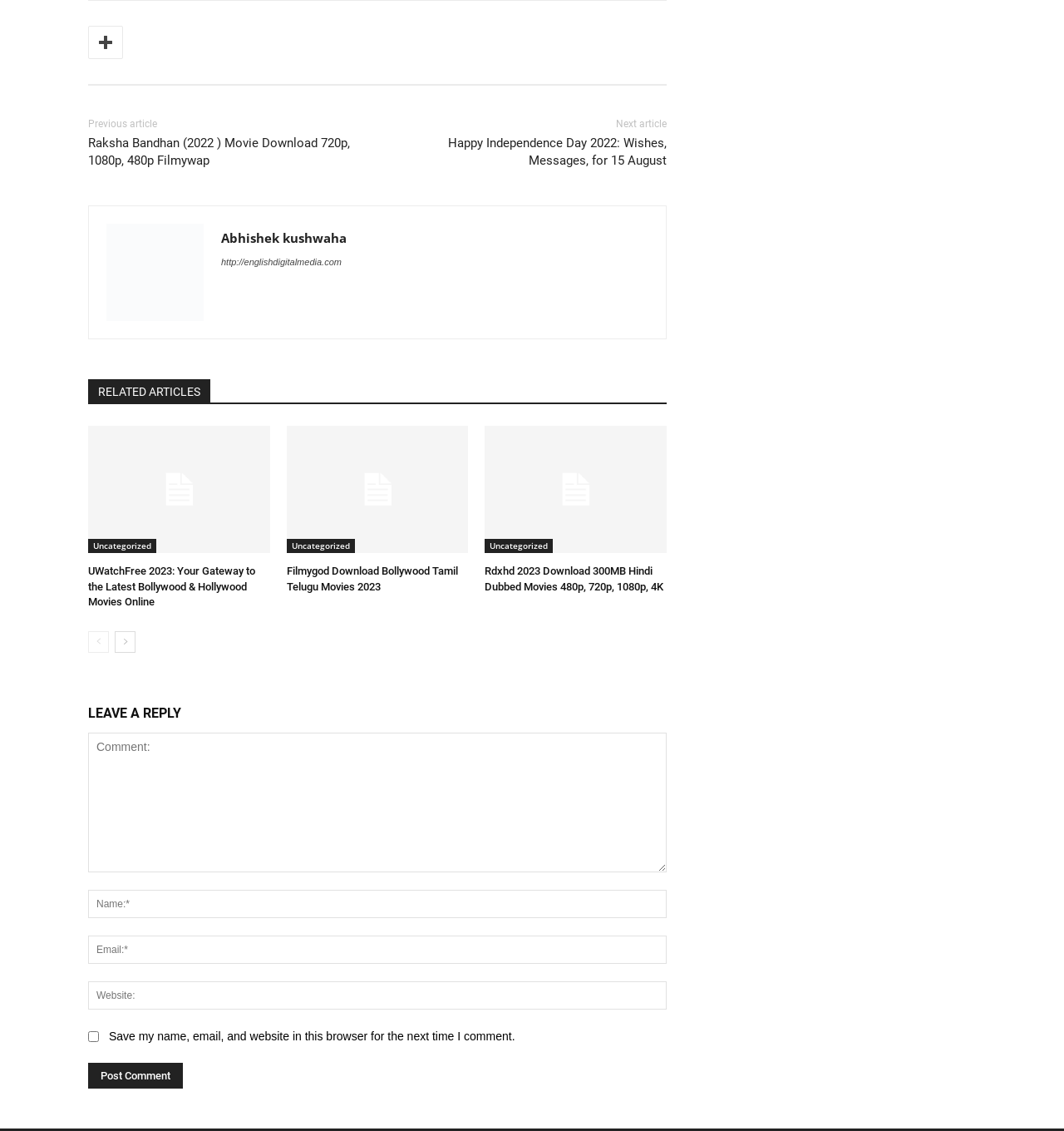Identify the bounding box coordinates for the region of the element that should be clicked to carry out the instruction: "Leave a comment". The bounding box coordinates should be four float numbers between 0 and 1, i.e., [left, top, right, bottom].

[0.083, 0.648, 0.627, 0.771]